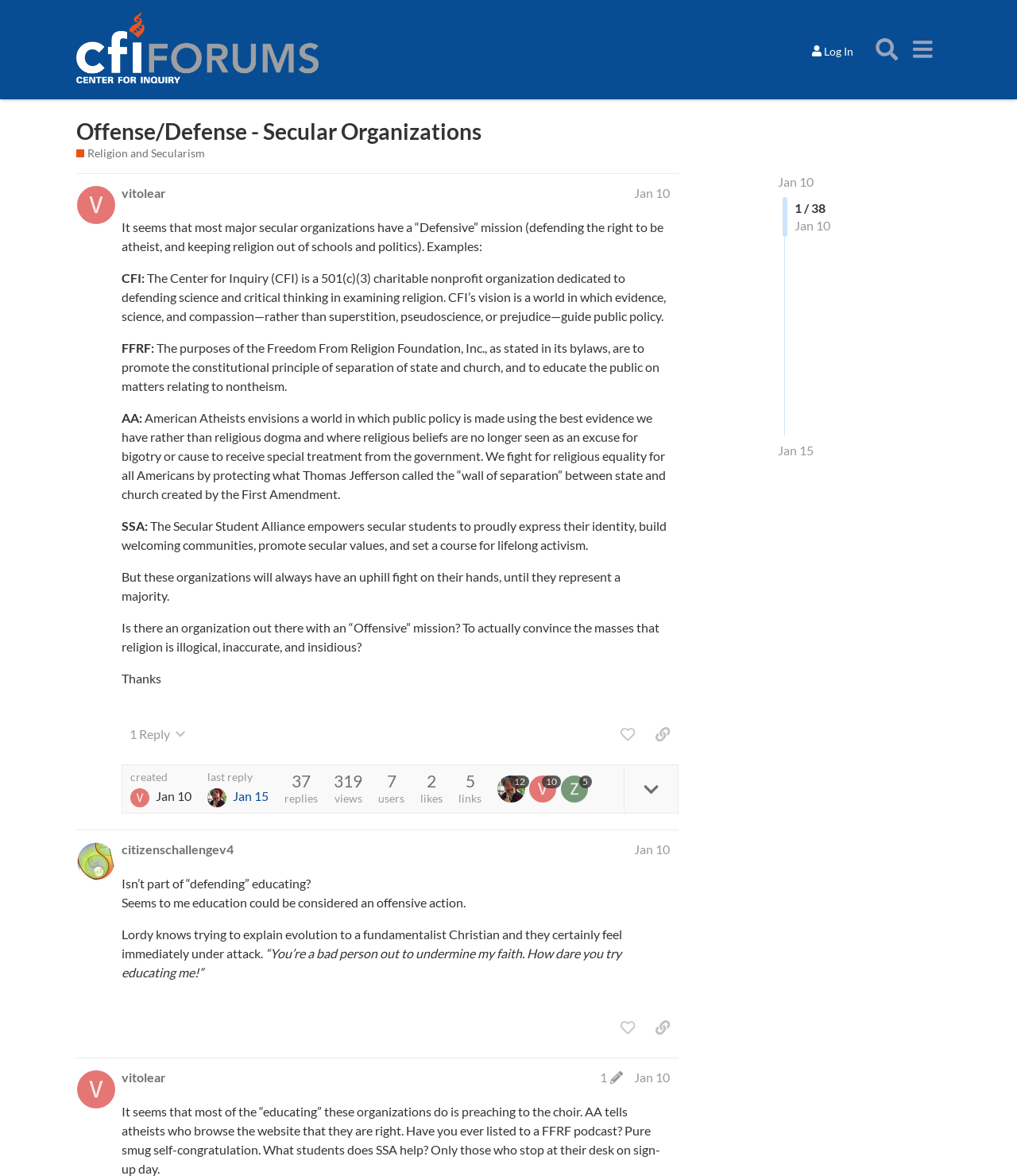Please find the bounding box coordinates of the element that needs to be clicked to perform the following instruction: "like this post". The bounding box coordinates should be four float numbers between 0 and 1, represented as [left, top, right, bottom].

[0.602, 0.613, 0.632, 0.636]